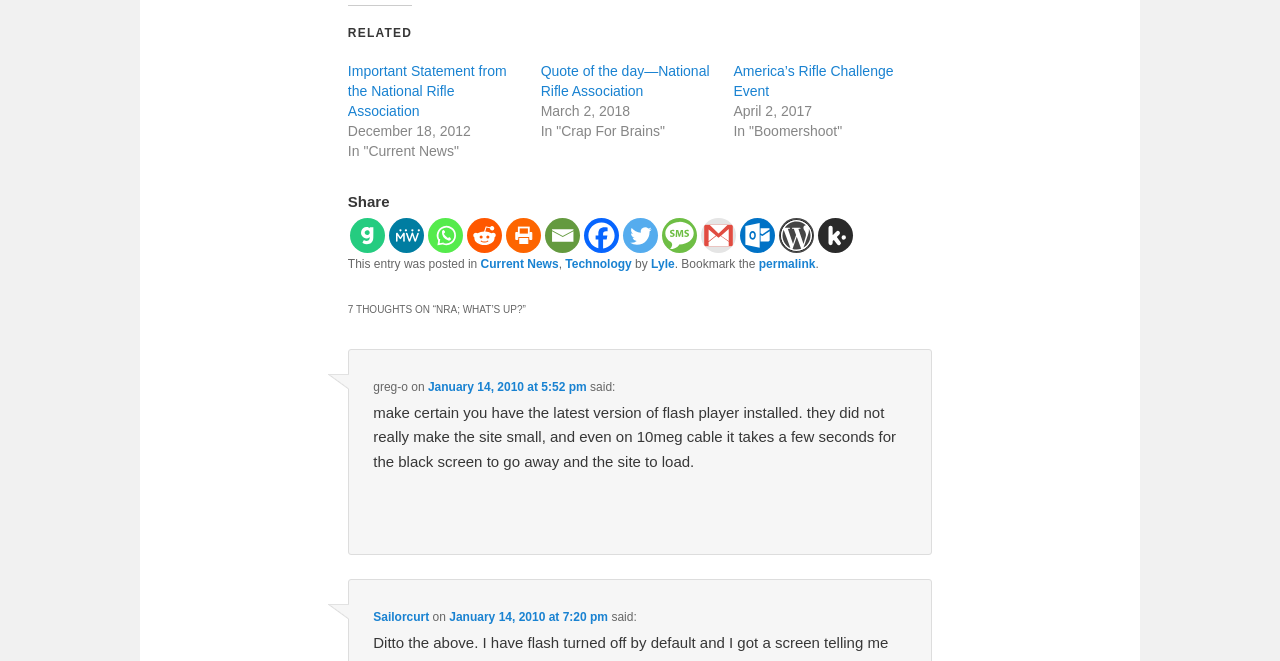Provide a brief response to the question below using a single word or phrase: 
What is the name of the author of the post?

Lyle